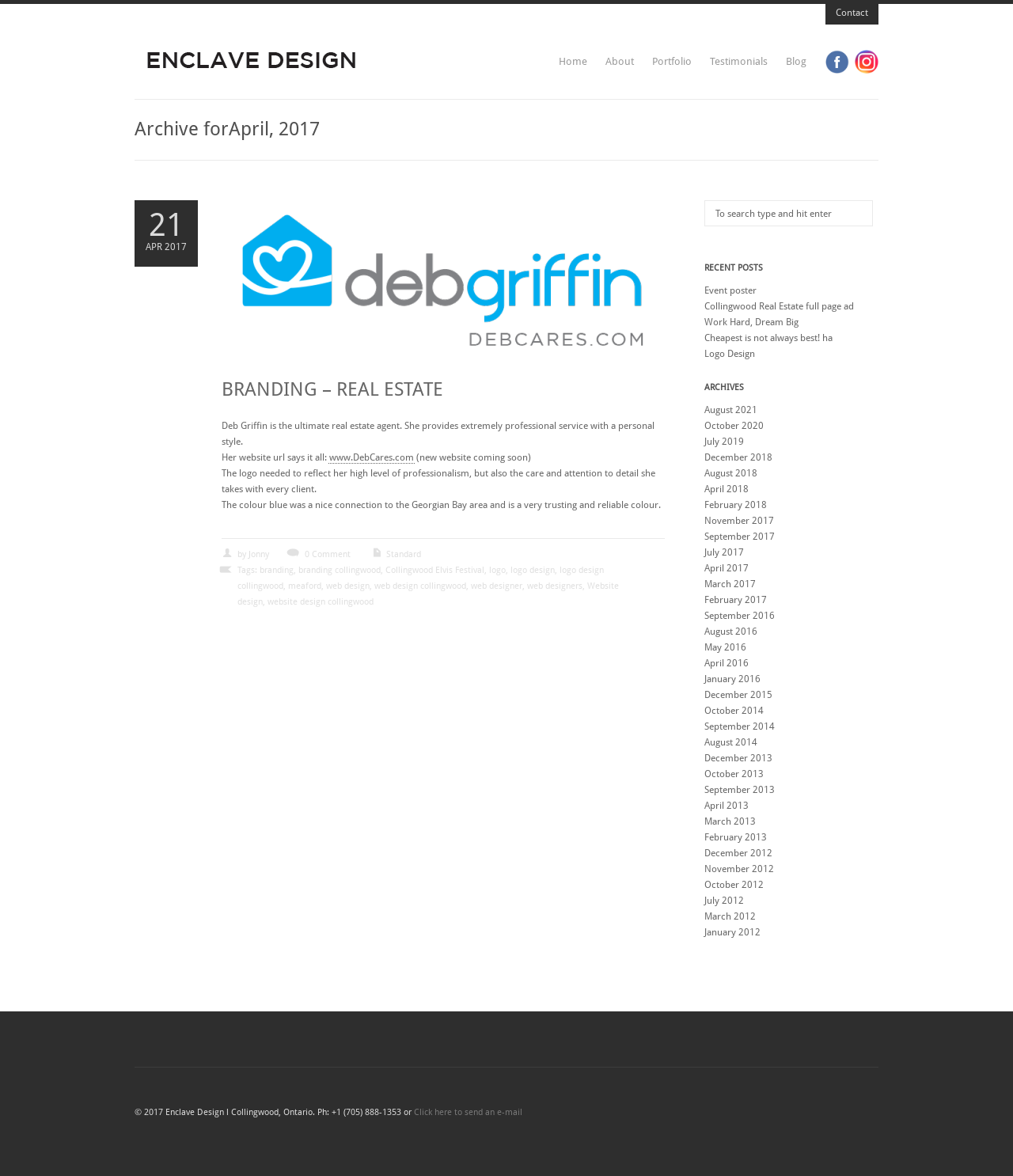Craft a detailed narrative of the webpage's structure and content.

This webpage is a blog archive page for April 2017. At the top, there is a navigation menu with links to "Home", "About", "Portfolio", "Testimonials", "Blog", and social media links to "Facebook" and "Instagram". Below the navigation menu, there is a heading "Archive for April, 2017".

The main content of the page is a blog post about branding for real estate, with a heading "BRANDING – REAL ESTATE". The post includes a description of the project, mentioning Deb Griffin, a real estate agent, and her website. There is also a quote from Deb Griffin and a description of the logo design process.

To the right of the blog post, there is a sidebar with several sections. The top section has a search box with a placeholder text "To search type and hit enter". Below the search box, there is a section titled "RECENT POSTS" with links to several recent blog posts. Further down, there is a section titled "ARCHIVES" with links to blog archives for various months and years, from April 2017 to October 2014.

At the very top right corner of the page, there is a "Contact" link.